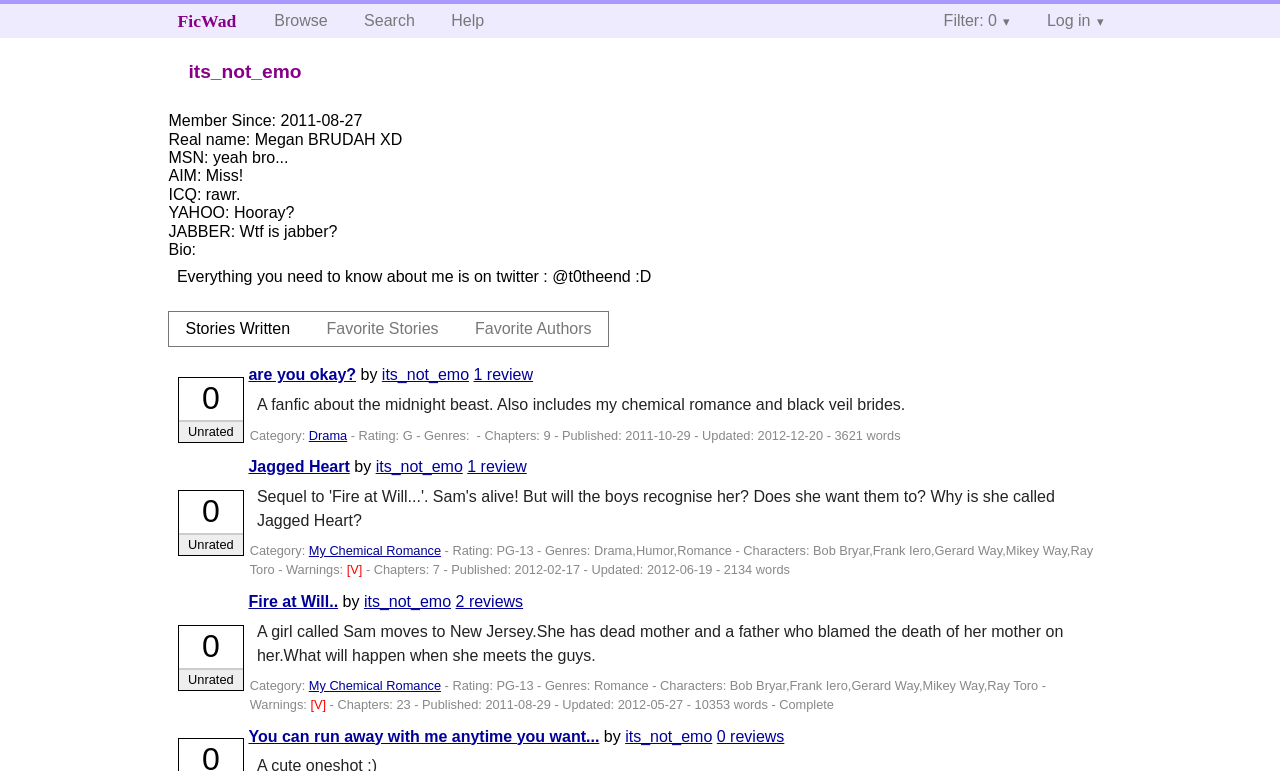Specify the bounding box coordinates for the region that must be clicked to perform the given instruction: "Click on 'Market/Business'".

None